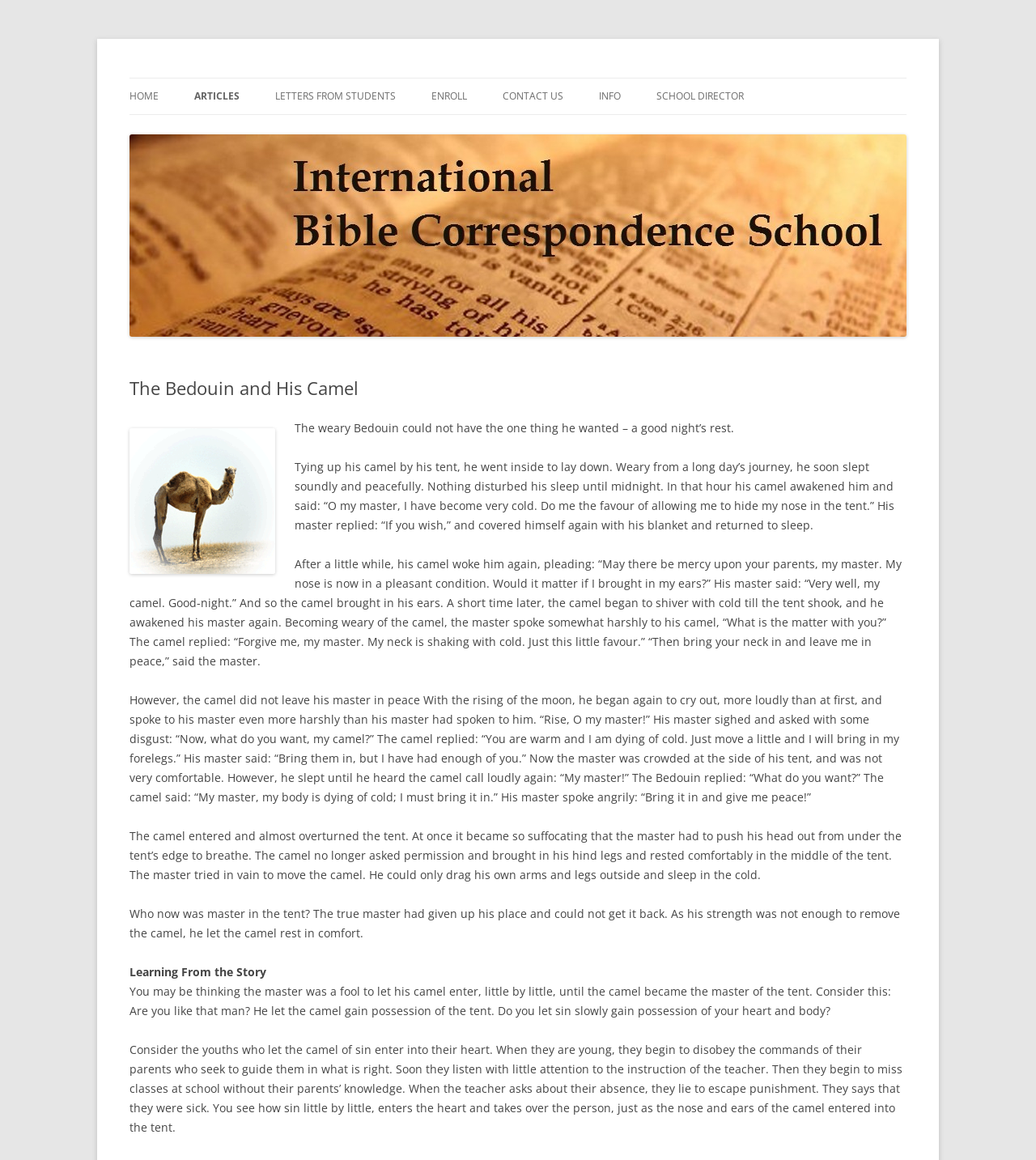What is the name of the school?
Use the information from the screenshot to give a comprehensive response to the question.

The name of the school can be found in the heading element at the top of the webpage, which reads 'International Bible Correspondence School'. This is also the text of the link element with the ID 63.